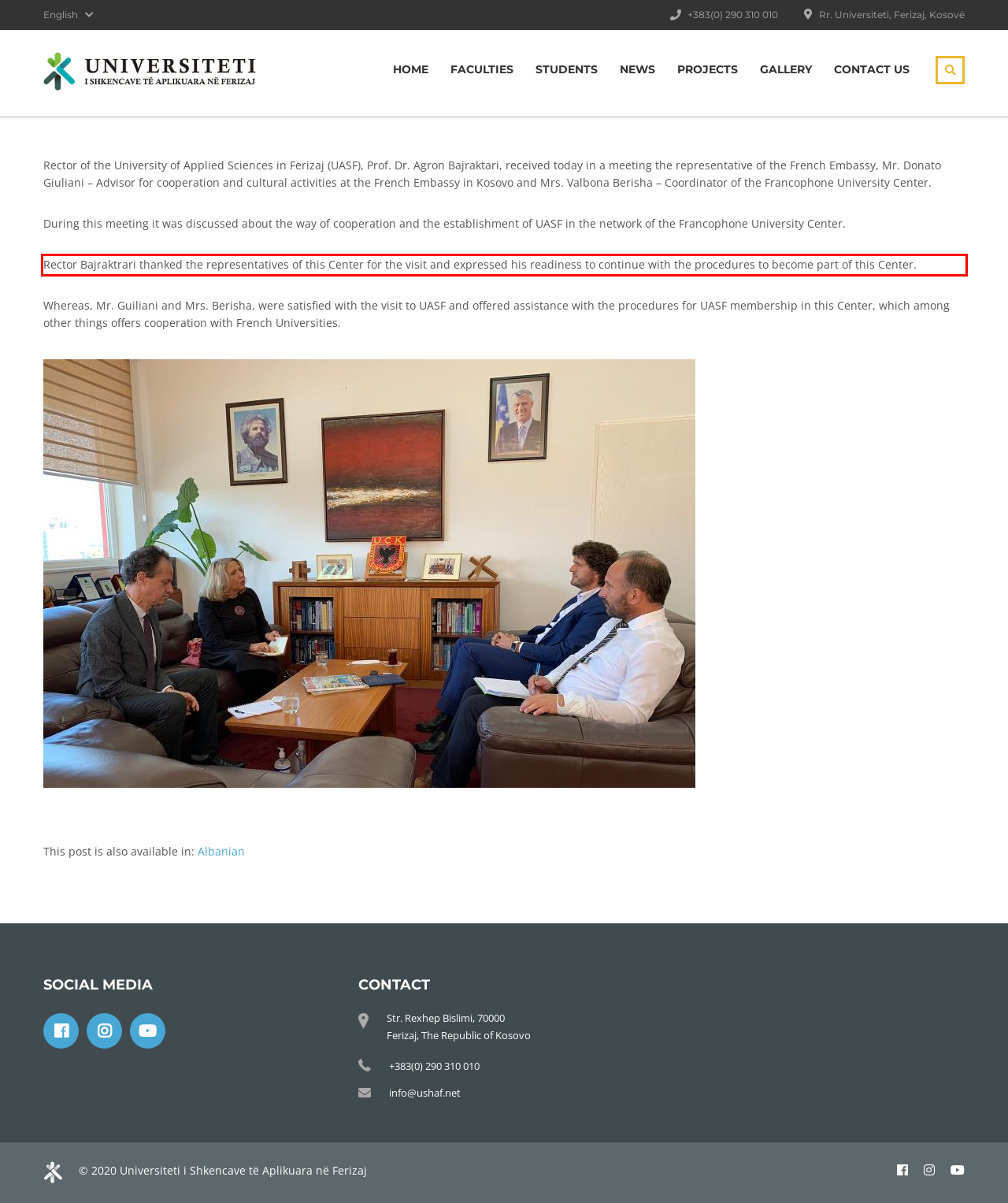Identify the text inside the red bounding box in the provided webpage screenshot and transcribe it.

Rector Bajraktrari thanked the representatives of this Center for the visit and expressed his readiness to continue with the procedures to become part of this Center.